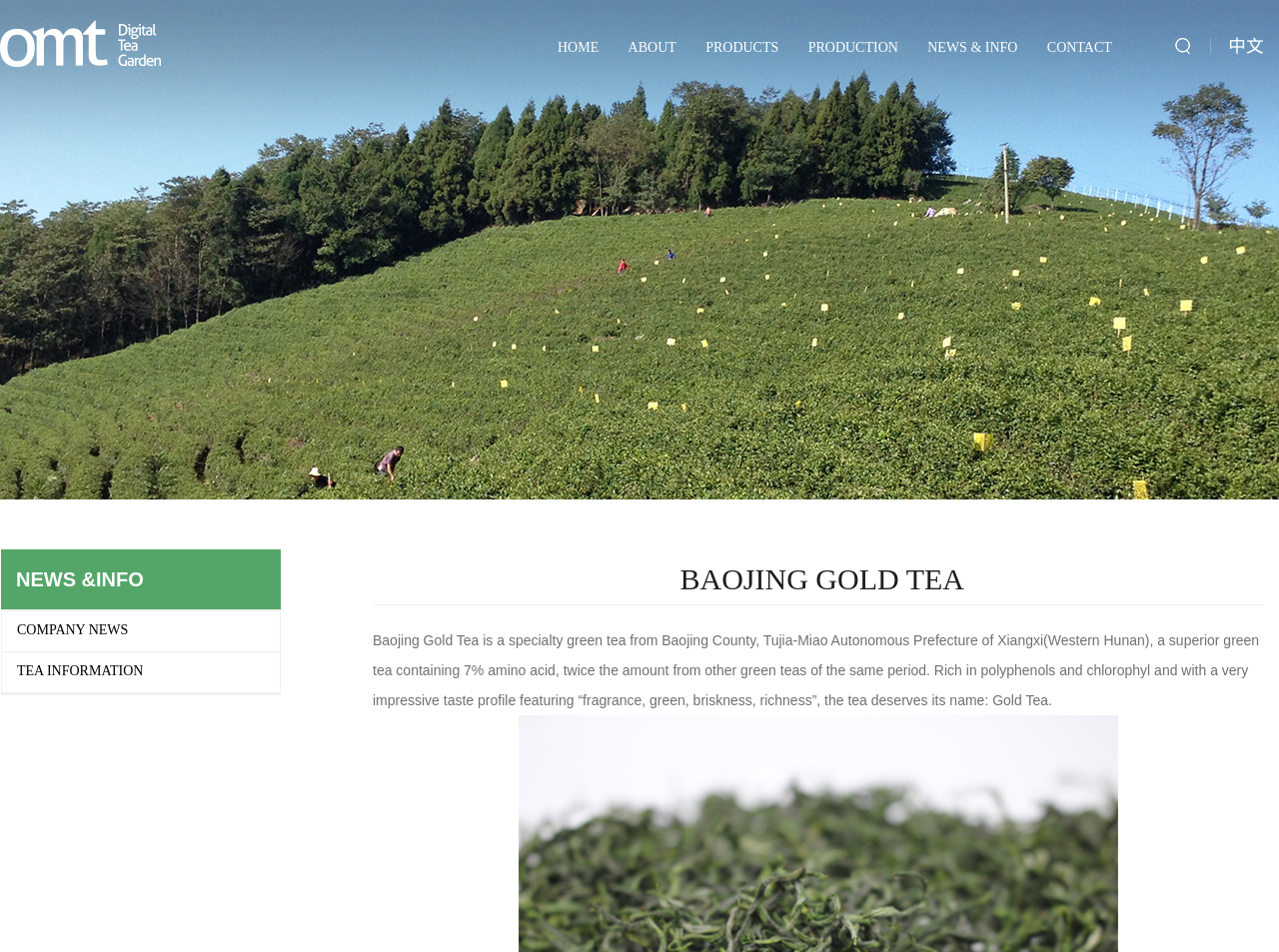Using the provided description: "Home", find the bounding box coordinates of the corresponding UI element. The output should be four float numbers between 0 and 1, in the format [left, top, right, bottom].

None